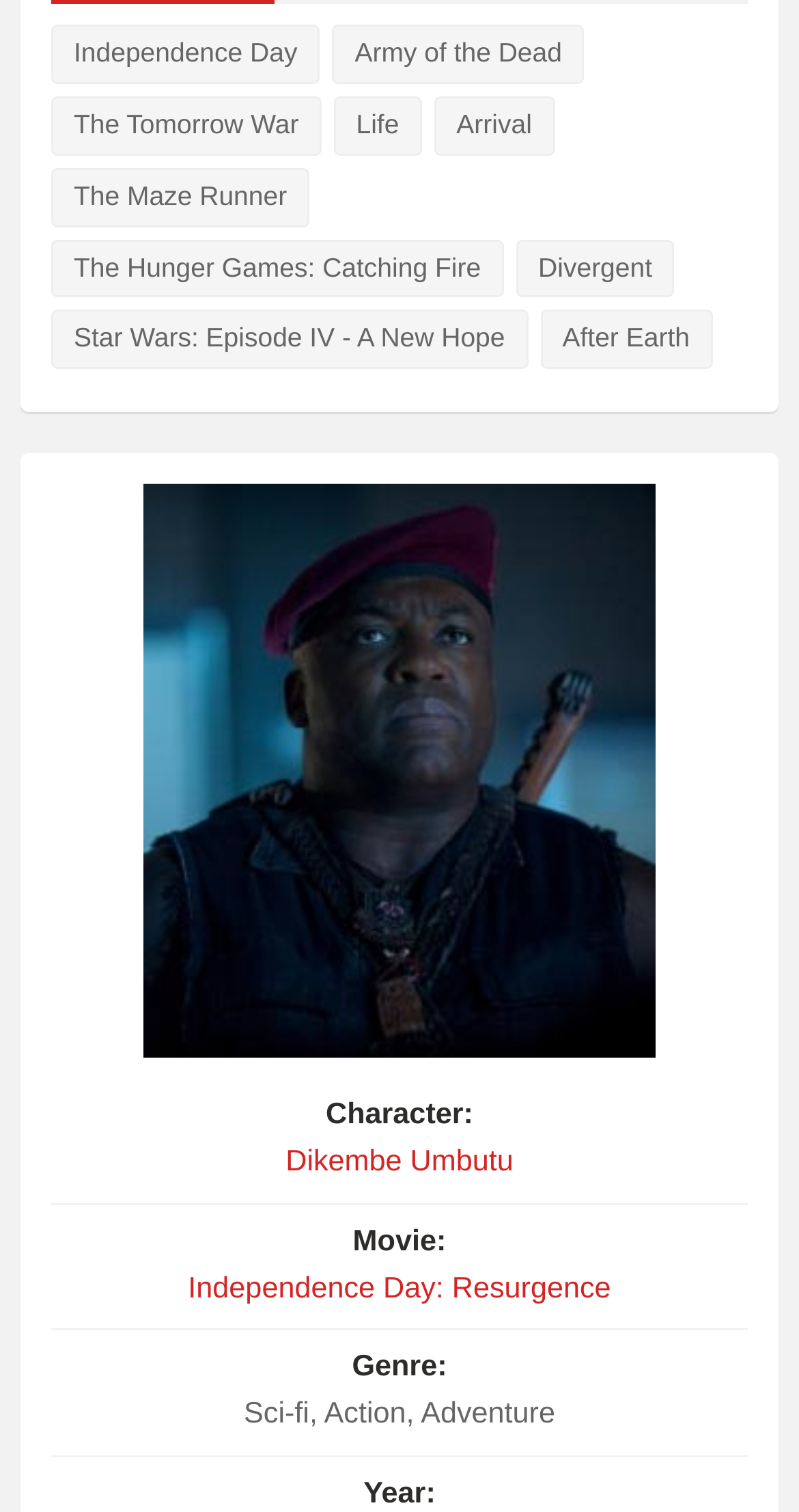Indicate the bounding box coordinates of the element that needs to be clicked to satisfy the following instruction: "Open the movie page of Independence Day: Resurgence". The coordinates should be four float numbers between 0 and 1, i.e., [left, top, right, bottom].

[0.235, 0.838, 0.765, 0.869]